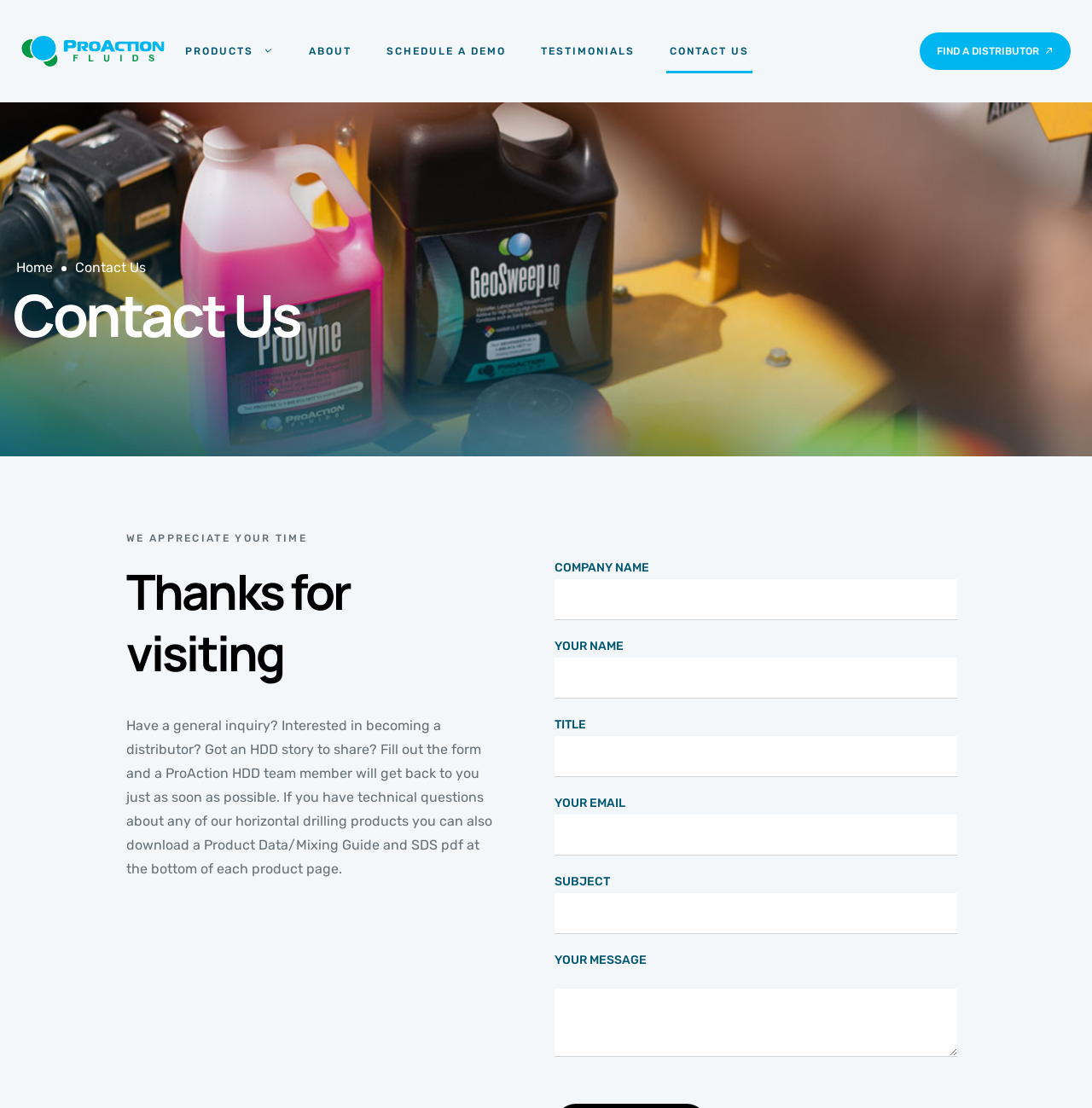Locate the bounding box coordinates of the item that should be clicked to fulfill the instruction: "Fill in the company name".

[0.508, 0.523, 0.877, 0.56]